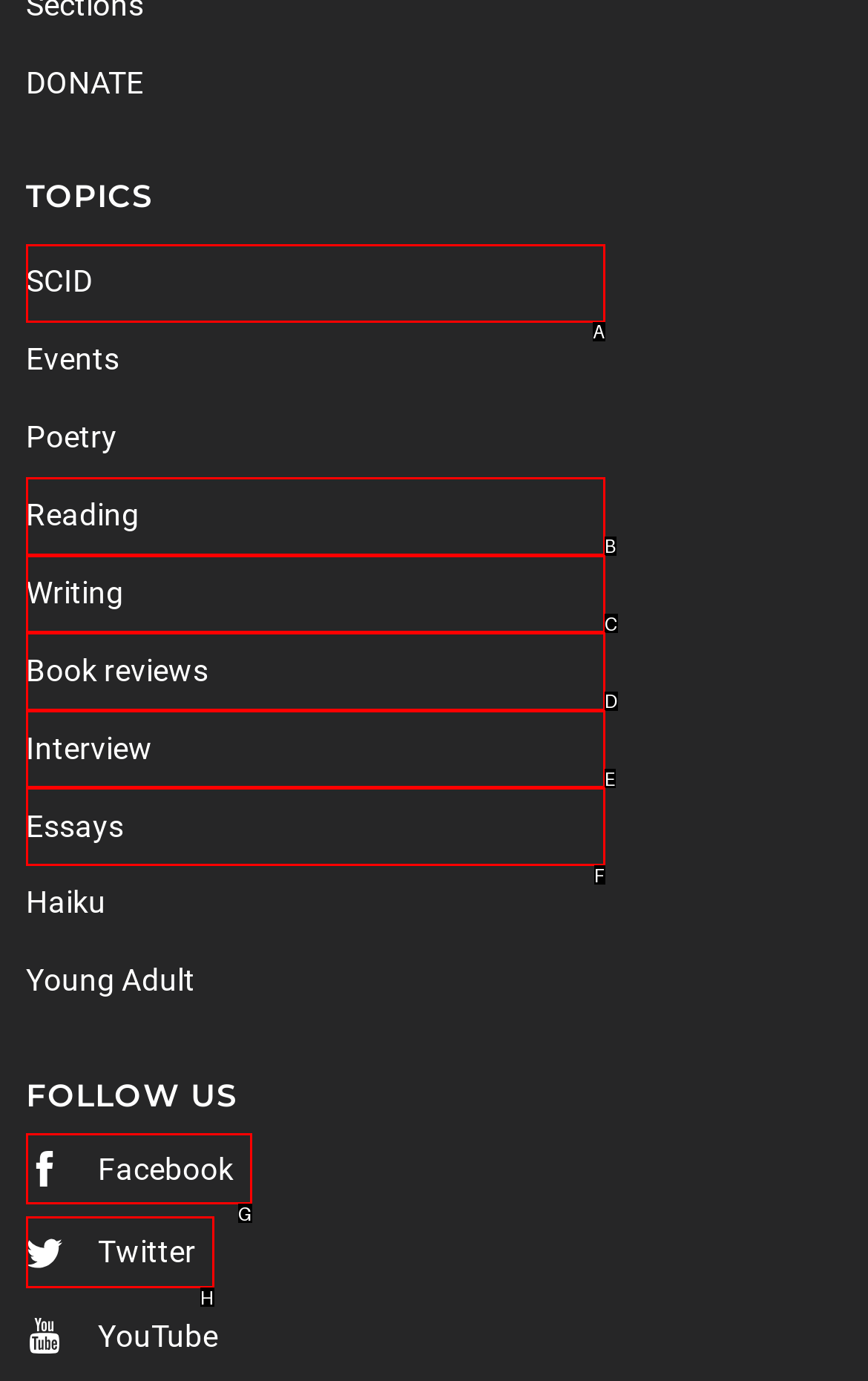Choose the HTML element you need to click to achieve the following task: Follow on Facebook
Respond with the letter of the selected option from the given choices directly.

G